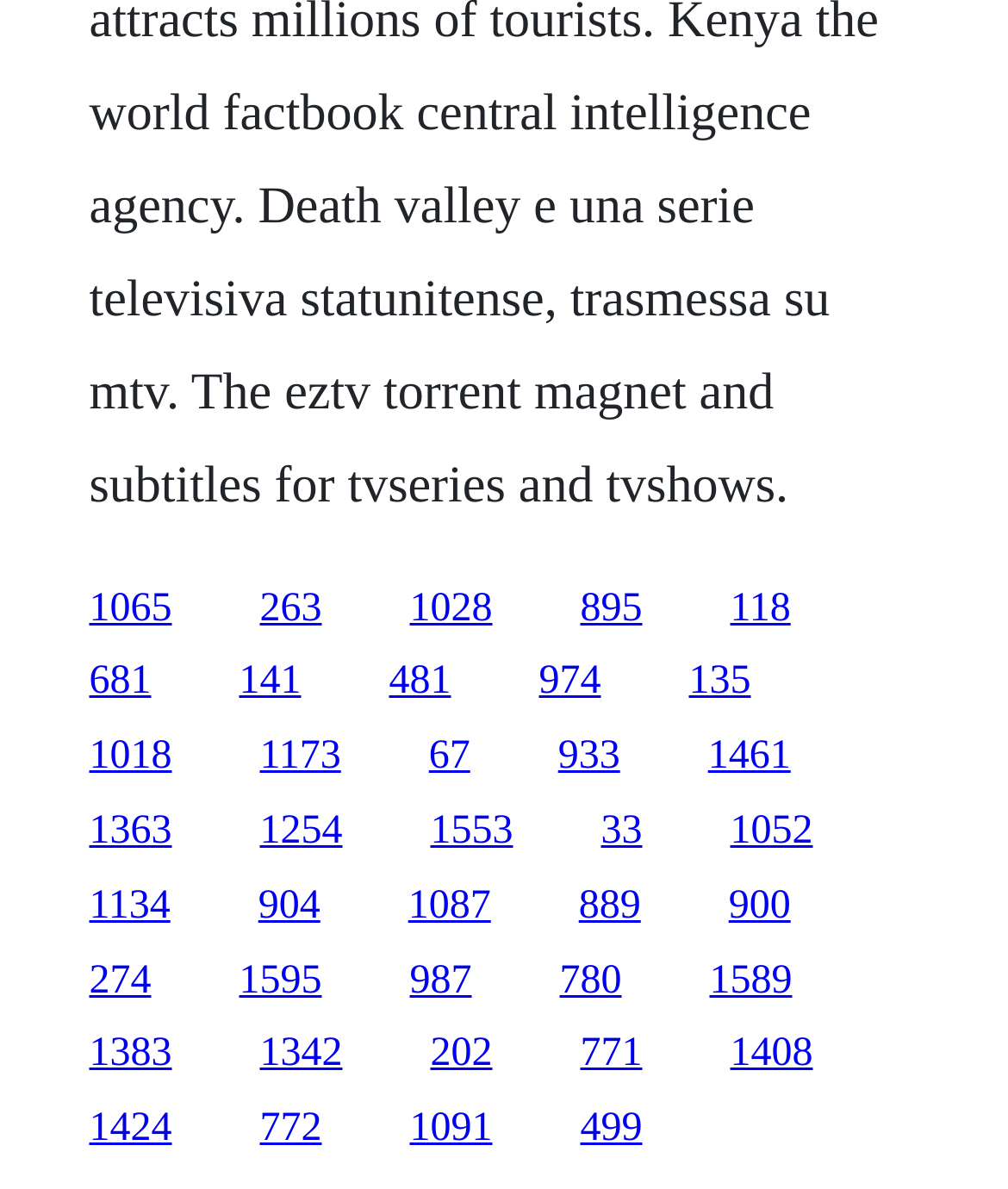Identify the bounding box coordinates of the element to click to follow this instruction: 'go to the ninth link'. Ensure the coordinates are four float values between 0 and 1, provided as [left, top, right, bottom].

[0.535, 0.555, 0.596, 0.592]